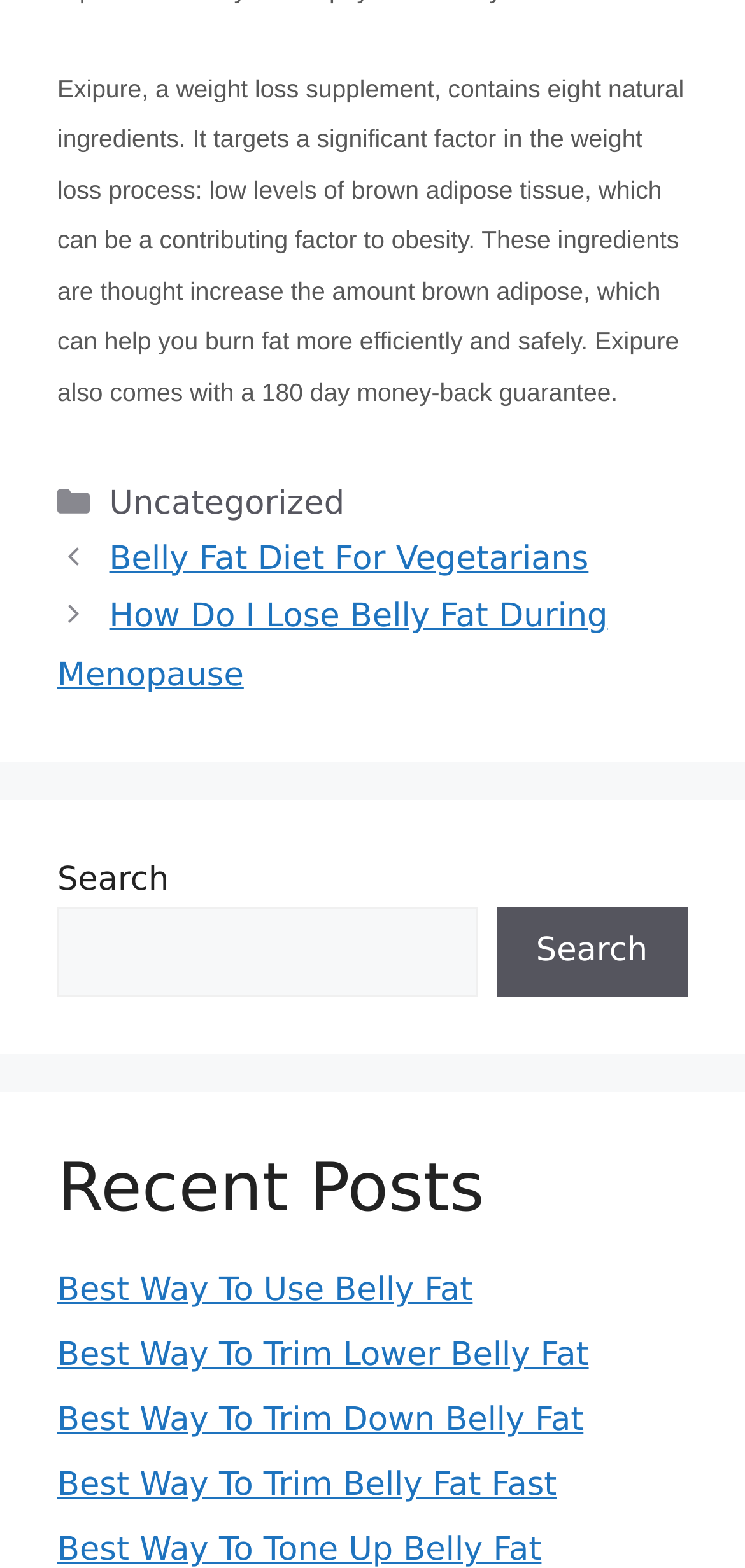Find the coordinates for the bounding box of the element with this description: "Search".

[0.666, 0.578, 0.923, 0.636]